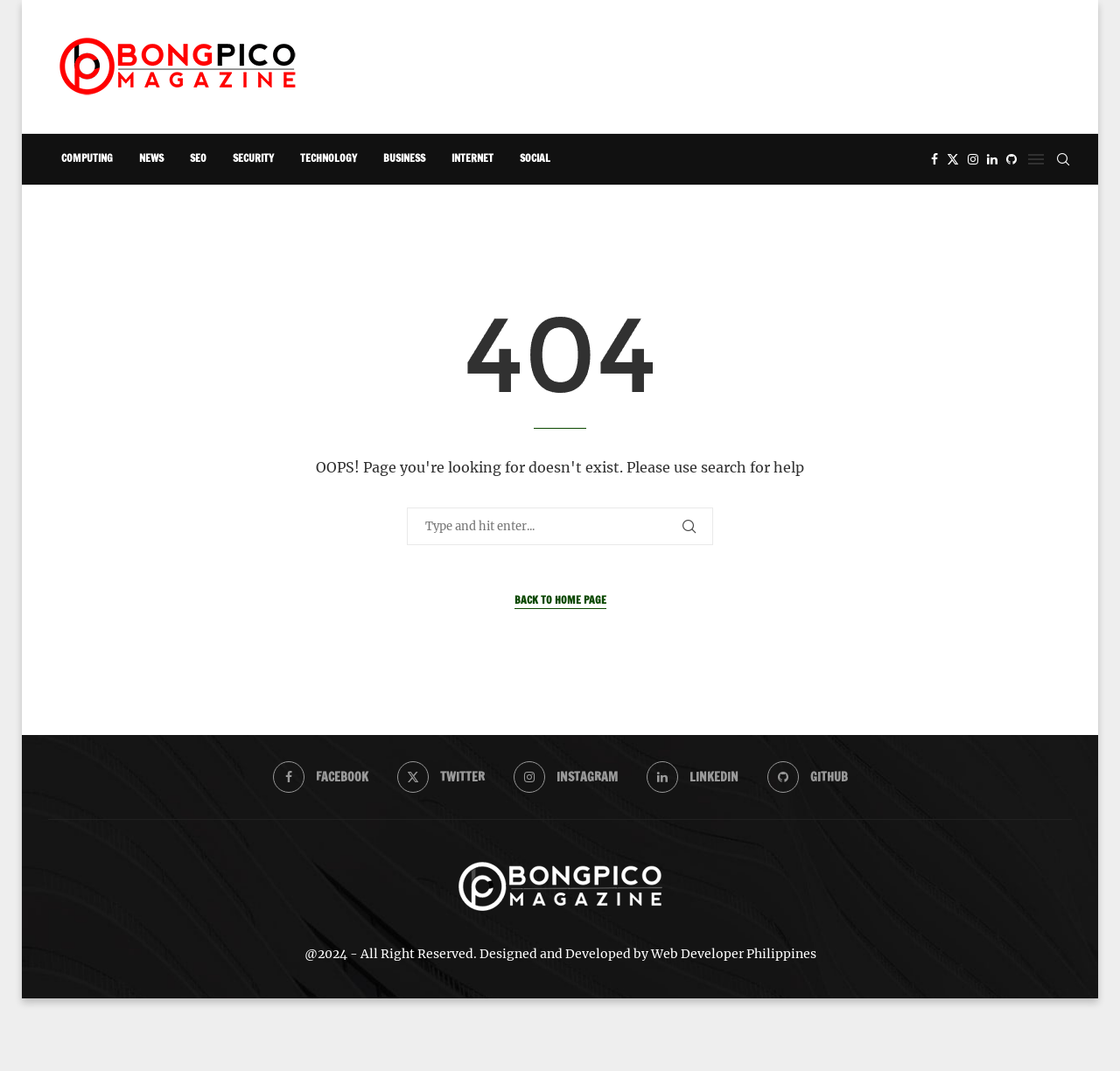Please specify the bounding box coordinates of the clickable section necessary to execute the following command: "Click on Github".

[0.898, 0.125, 0.908, 0.172]